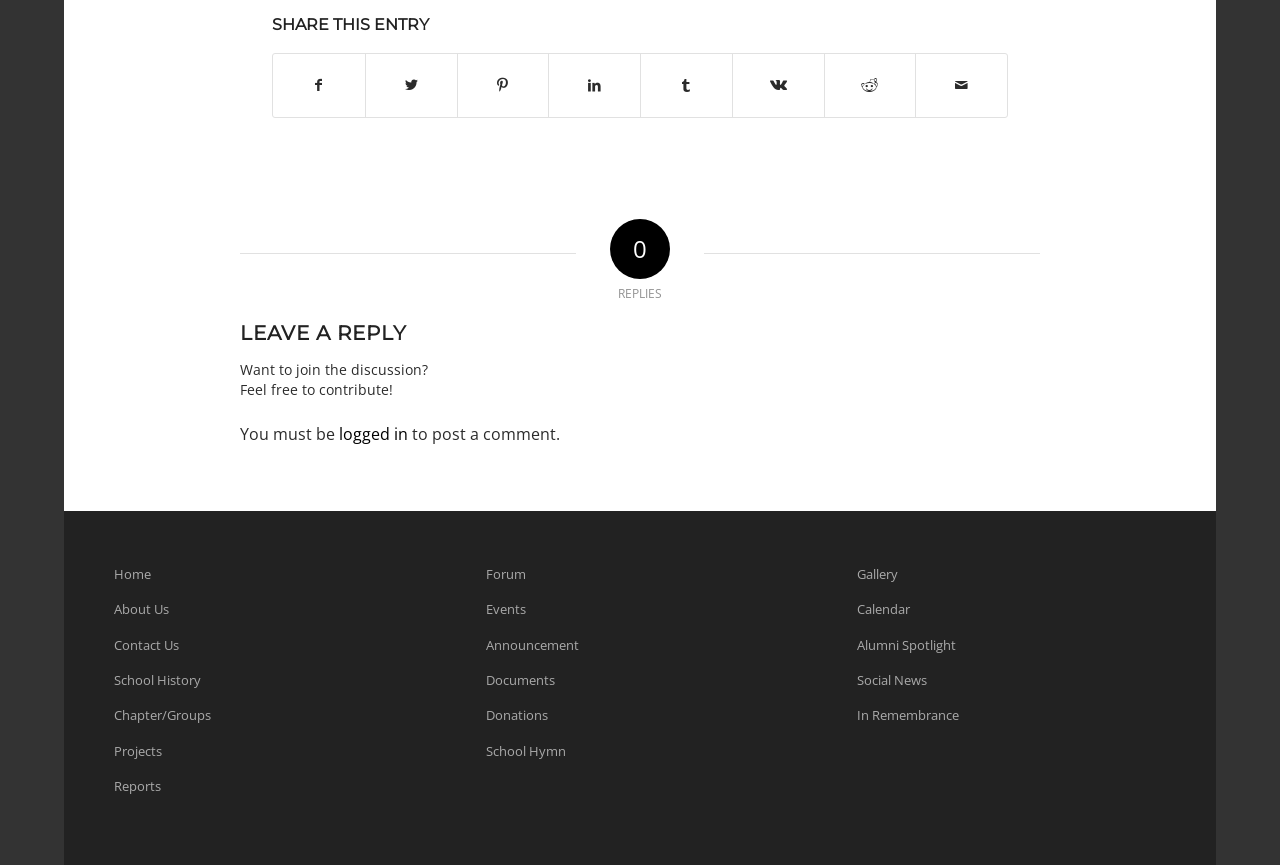Could you determine the bounding box coordinates of the clickable element to complete the instruction: "View the gallery"? Provide the coordinates as four float numbers between 0 and 1, i.e., [left, top, right, bottom].

[0.67, 0.644, 0.911, 0.685]